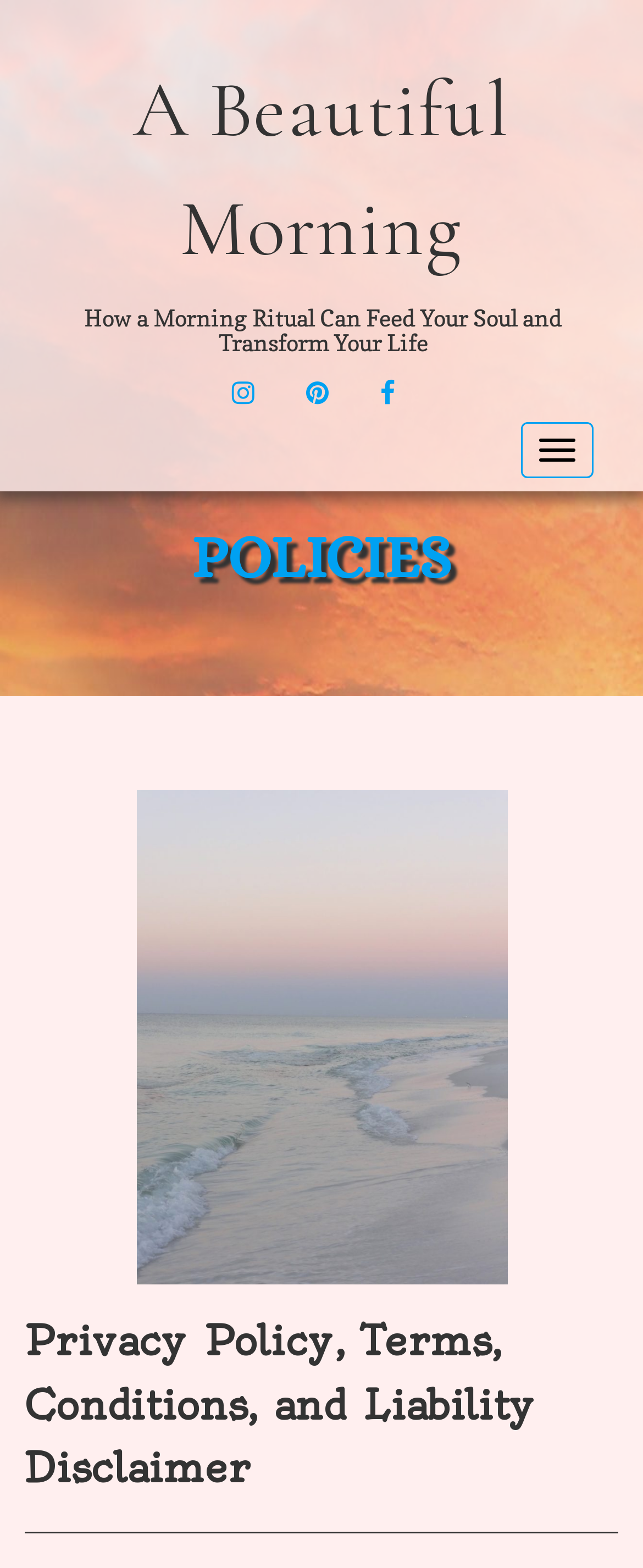Please examine the image and answer the question with a detailed explanation:
What is the purpose of the toggle navigation button?

The toggle navigation button is likely used to navigate through the webpage or to access other sections of the website, as it is located at the top right corner of the page and has a descriptive text of 'Toggle navigation'.